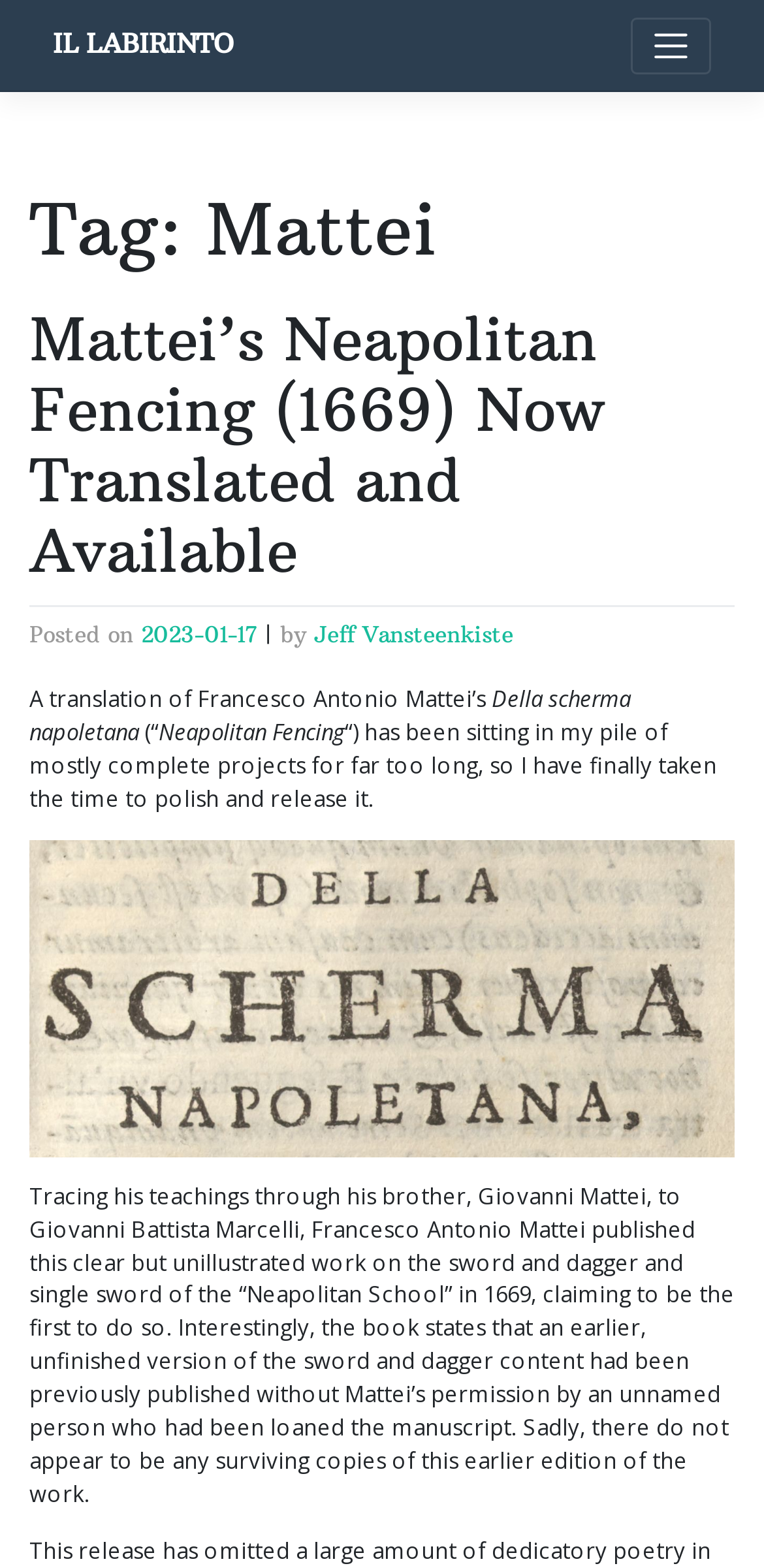Answer this question using a single word or a brief phrase:
When was the article posted?

2023-01-17